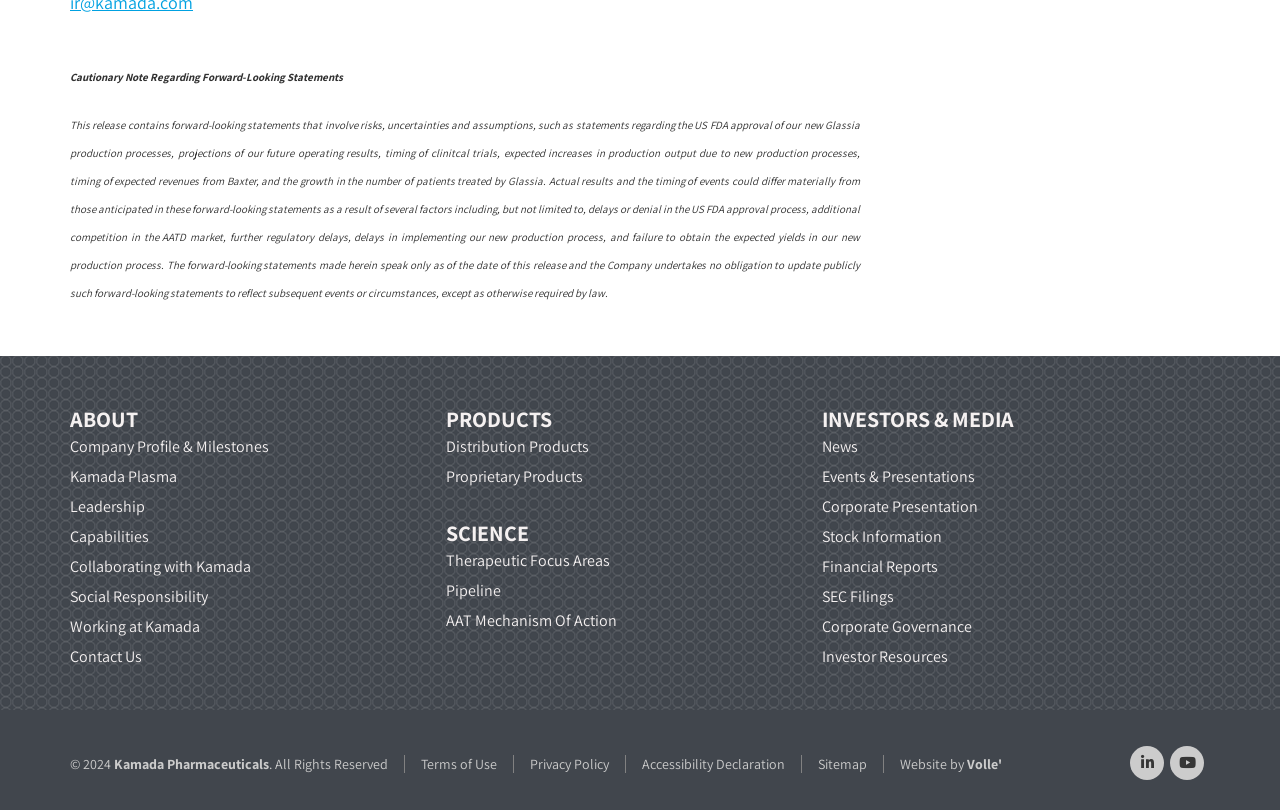Show me the bounding box coordinates of the clickable region to achieve the task as per the instruction: "Go to PRODUCTS".

[0.349, 0.5, 0.431, 0.535]